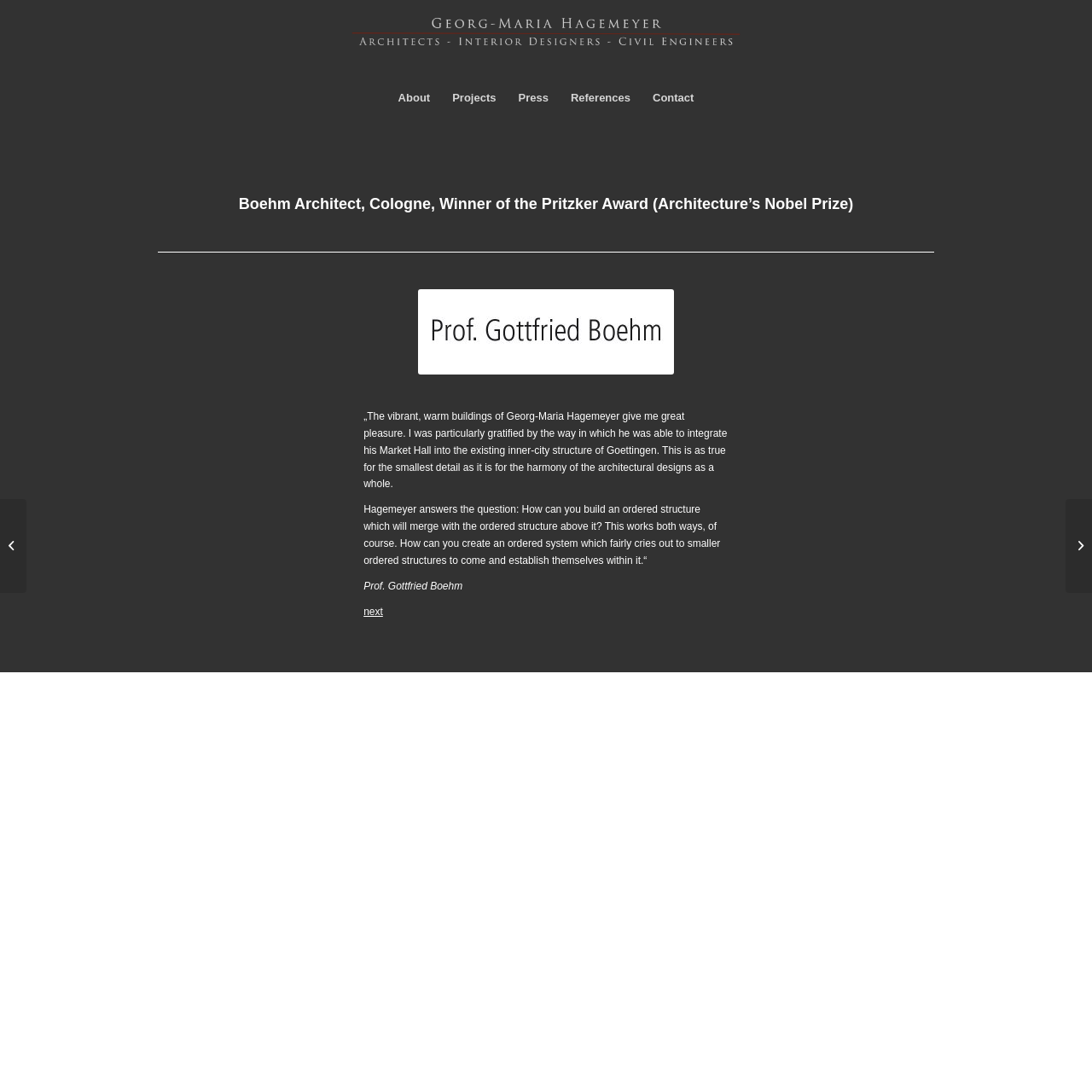From the details in the image, provide a thorough response to the question: What is the orientation of the menu?

I determined the answer by looking at the menu element with the attribute 'orientation: vertical' which indicates that the menu is vertically oriented.